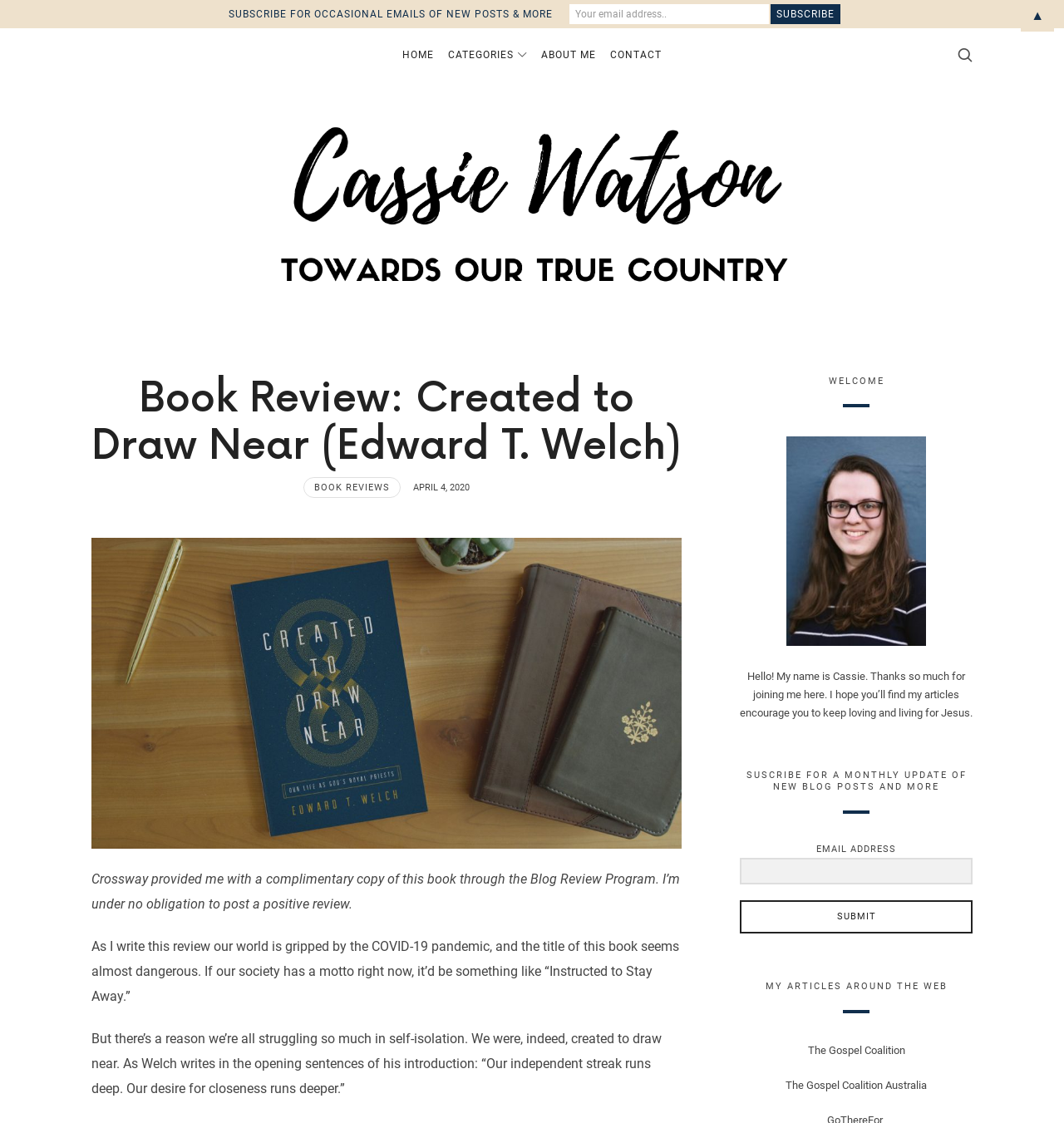Please provide a comprehensive answer to the question based on the screenshot: What is the topic of the book being reviewed?

The topic of the book being reviewed can be inferred from the text 'We were, indeed, created to draw near. As Welch writes in the opening sentences of his introduction: “Our independent streak runs deep. Our desire for closeness runs deeper.”' which suggests that the book is about the human desire for closeness to God.